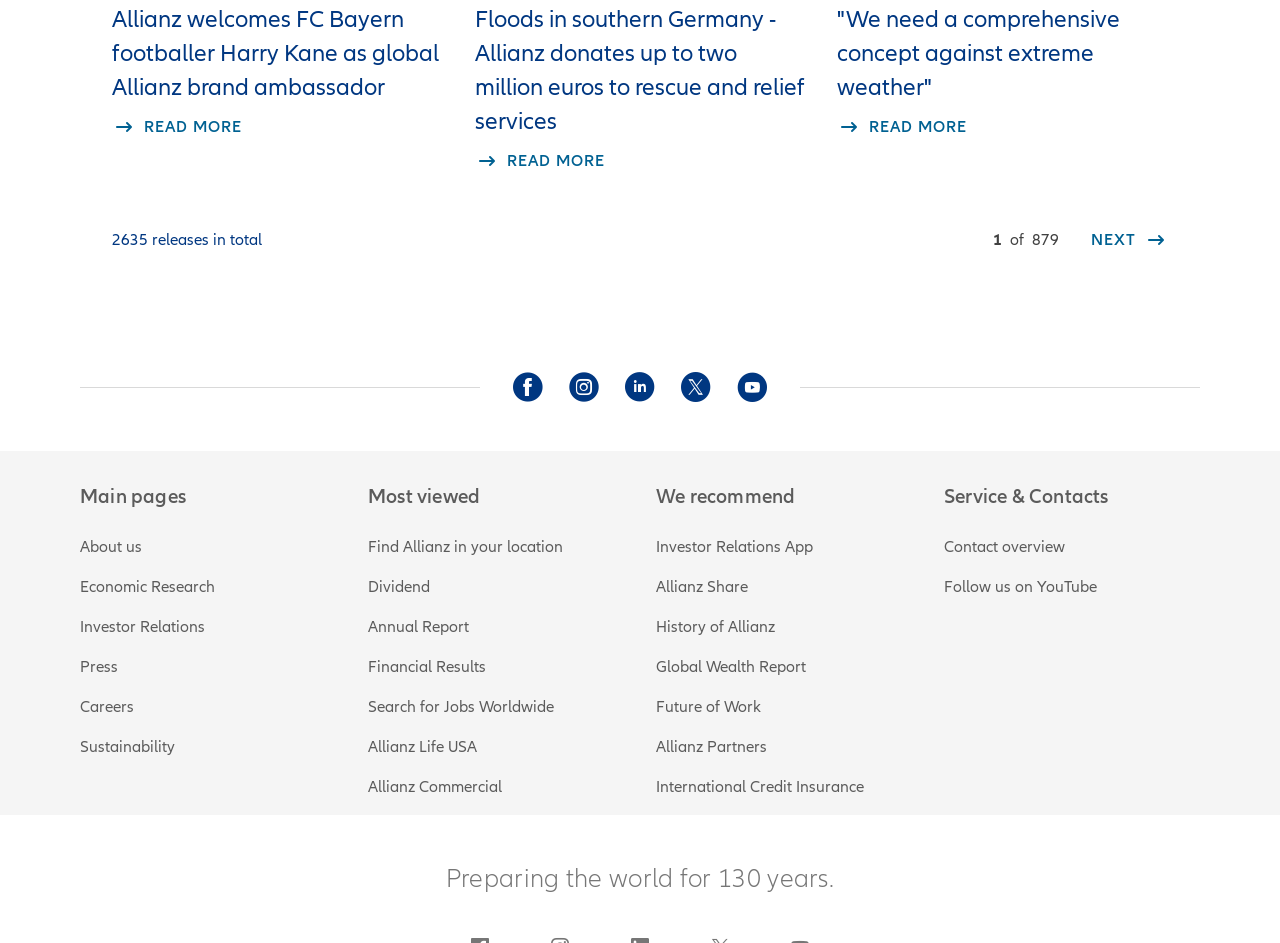How many releases are there in total?
Please use the image to provide a one-word or short phrase answer.

2635